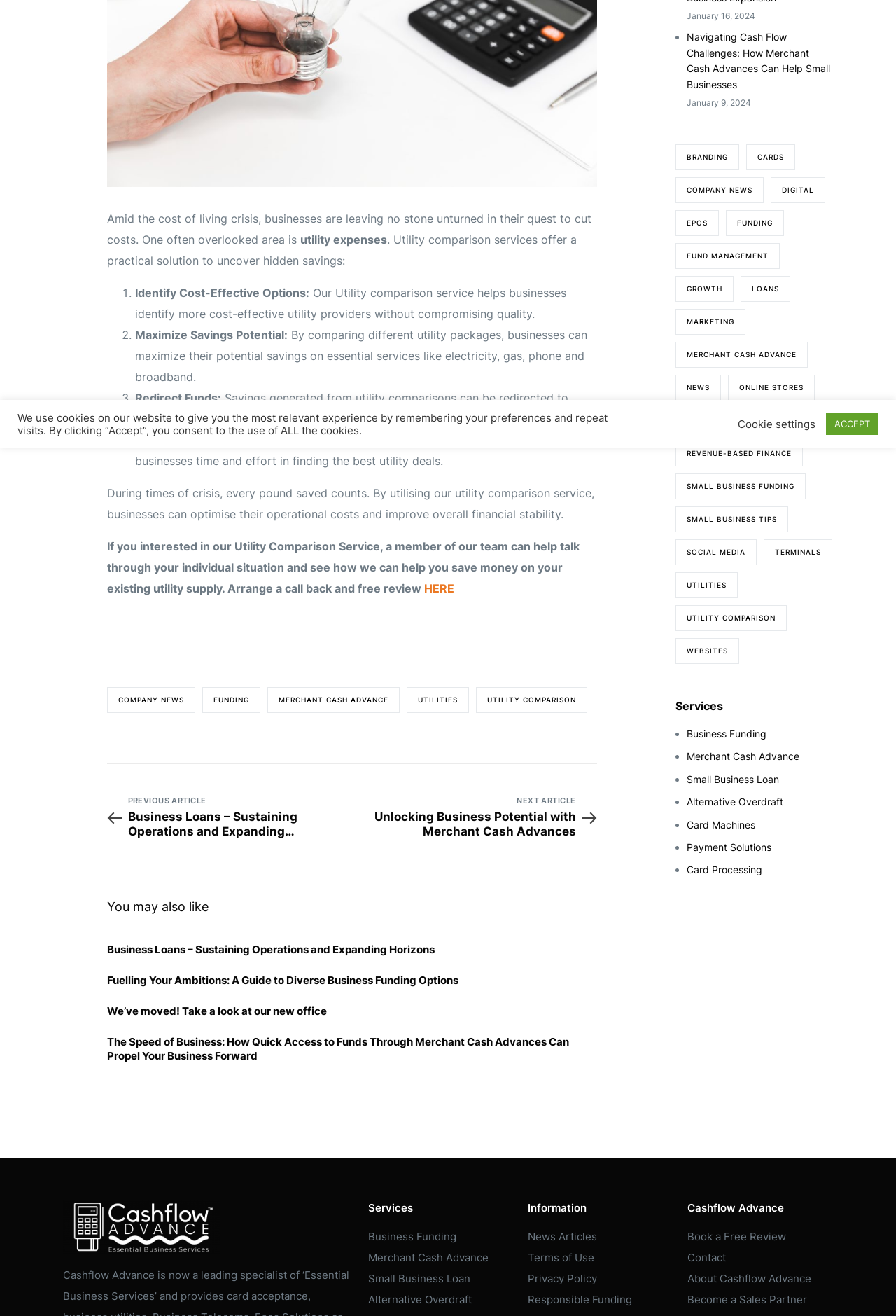Identify the bounding box coordinates for the UI element mentioned here: "Terms of Use". Provide the coordinates as four float values between 0 and 1, i.e., [left, top, right, bottom].

[0.589, 0.951, 0.663, 0.961]